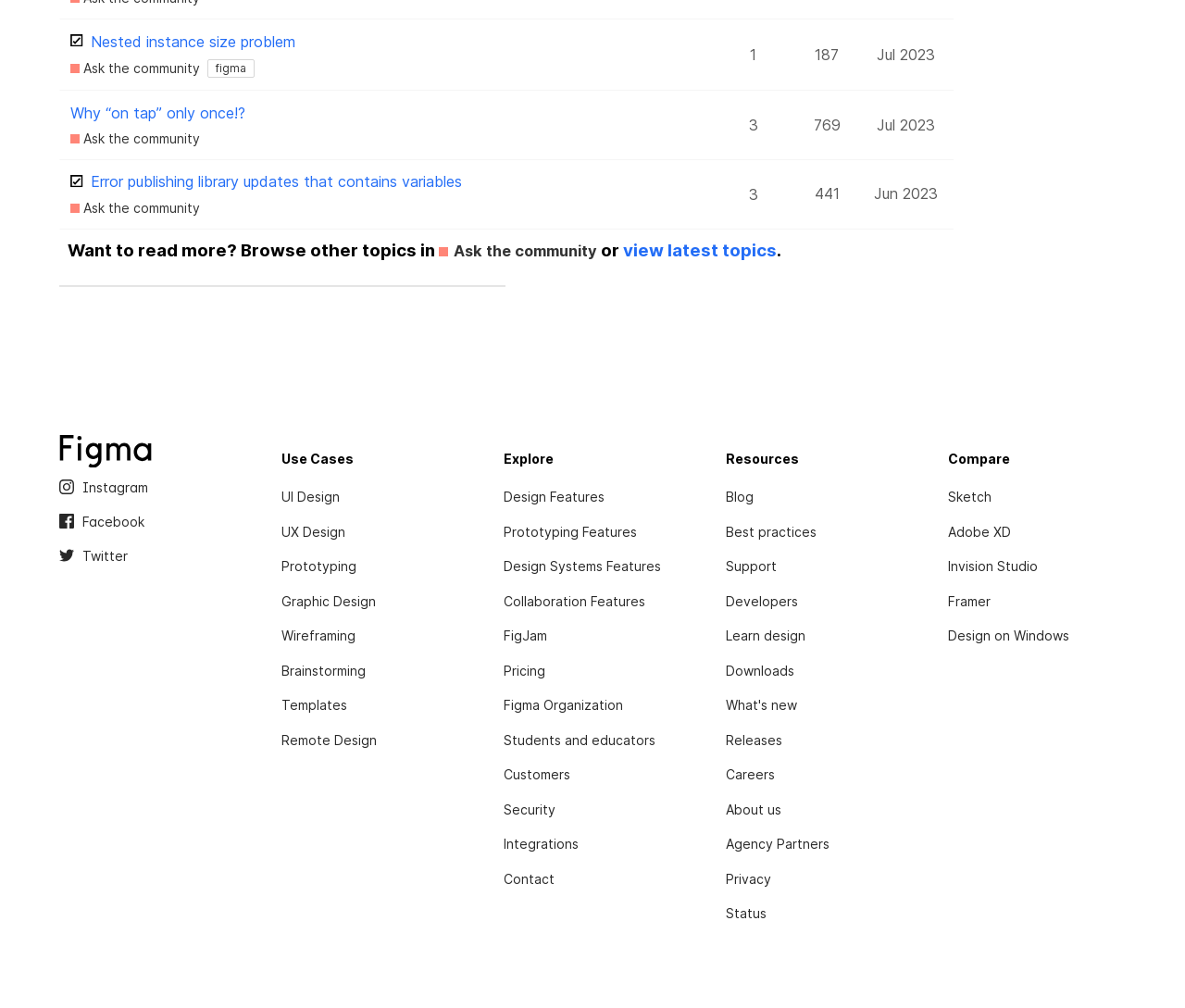Highlight the bounding box coordinates of the element that should be clicked to carry out the following instruction: "Browse other topics in Ask the community". The coordinates must be given as four float numbers ranging from 0 to 1, i.e., [left, top, right, bottom].

[0.371, 0.238, 0.504, 0.259]